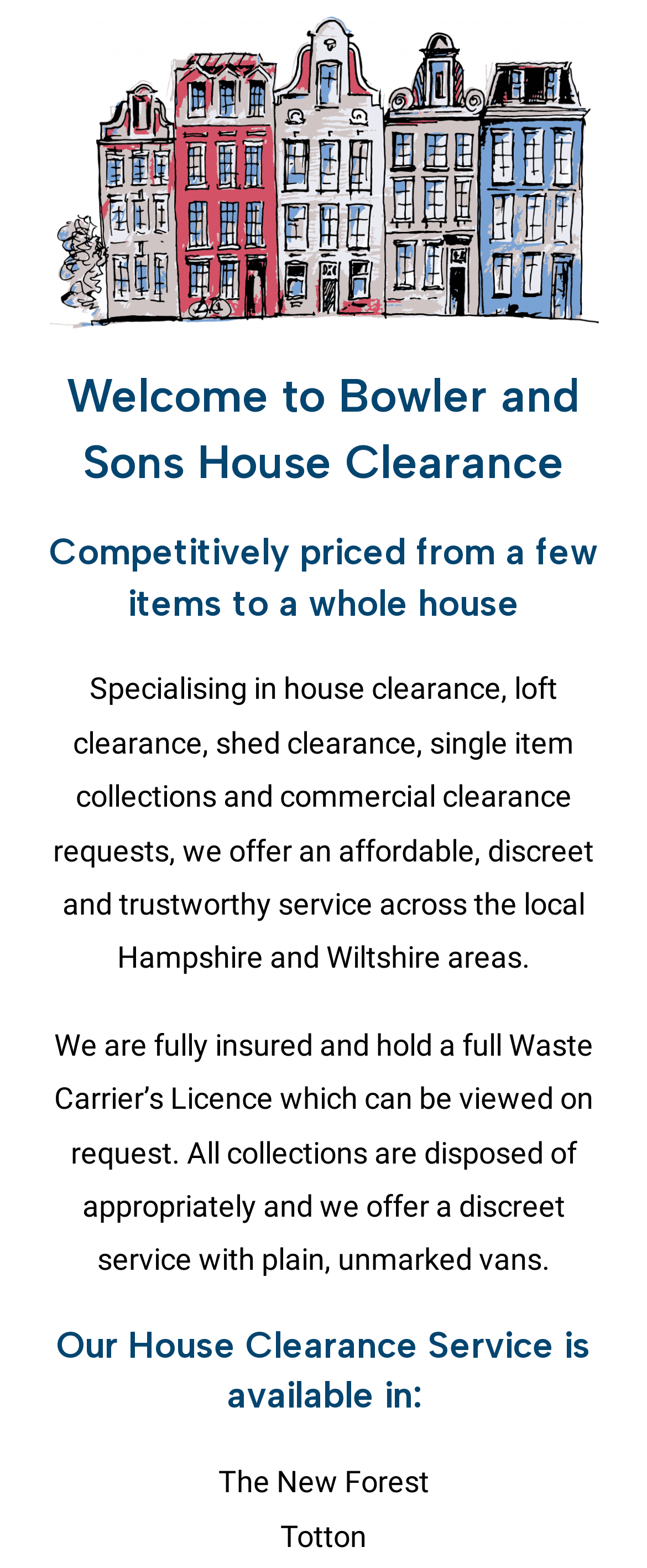Convey a detailed summary of the webpage, mentioning all key elements.

The webpage is about Bowler and Sons House Clearance Hampshire, a company specializing in various clearance services. At the top of the page, there is a large image with the company's name, taking up most of the width. Below the image, there are three headings in a row, introducing the company and its services. The first heading reads "Welcome to Bowler and Sons House Clearance", followed by "Competitively priced from a few items to a whole house". 

Underneath the headings, there are two paragraphs of text. The first paragraph explains the company's services, including house clearance, loft clearance, and commercial clearance requests, emphasizing their affordability, discretion, and trustworthiness. The second paragraph highlights the company's credentials, including being fully insured and holding a Waste Carrier's Licence, as well as their commitment to responsible disposal and discreet service.

Further down the page, there is another heading that reads "Our House Clearance Service is available in:". Below this heading, there are two locations listed: "The New Forest" and "Totton", which are likely areas where the company operates. These locations are positioned near the bottom of the page, with "The New Forest" slightly above "Totton".